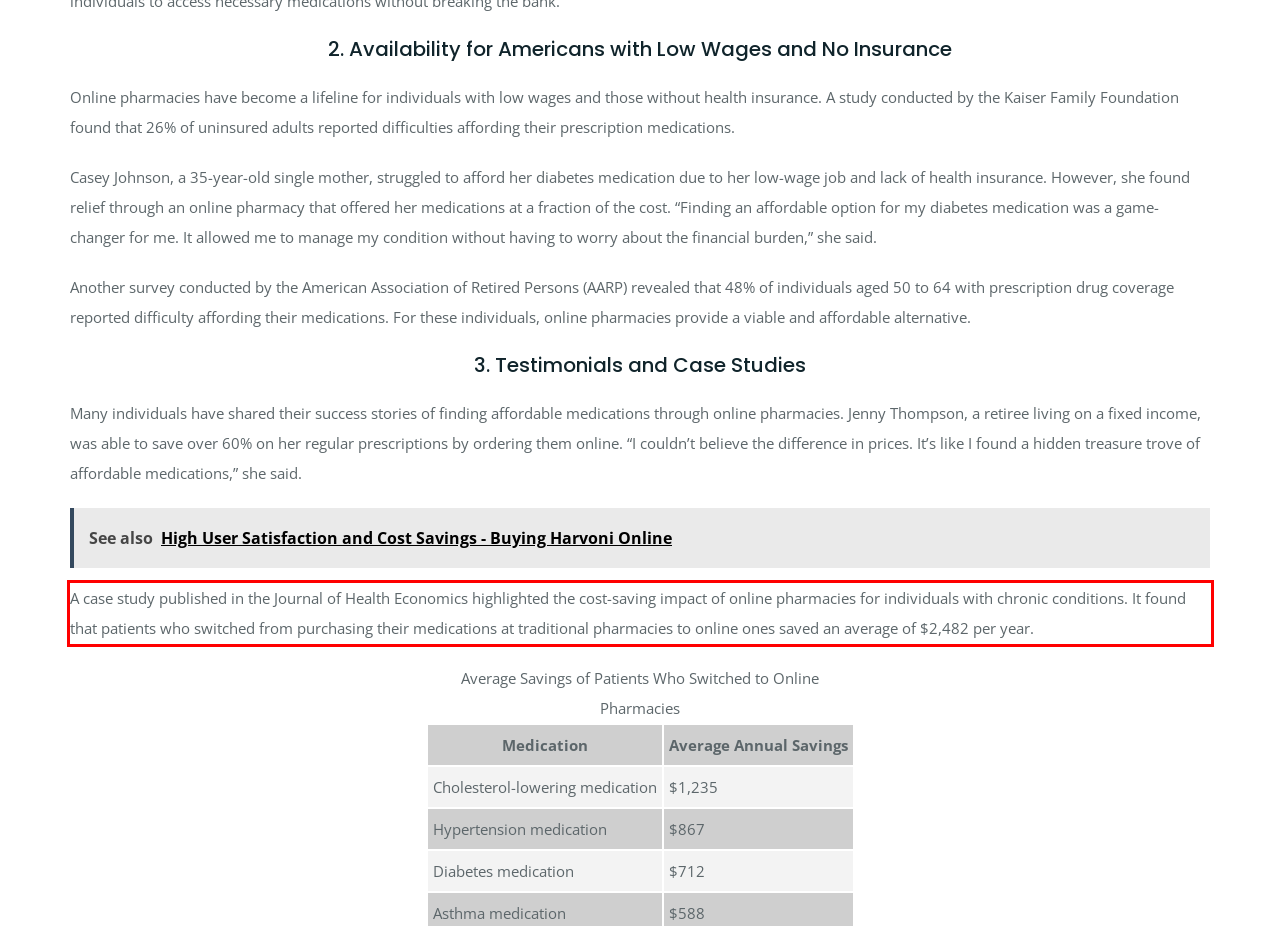Examine the webpage screenshot and use OCR to recognize and output the text within the red bounding box.

A case study published in the Journal of Health Economics highlighted the cost-saving impact of online pharmacies for individuals with chronic conditions. It found that patients who switched from purchasing their medications at traditional pharmacies to online ones saved an average of $2,482 per year.